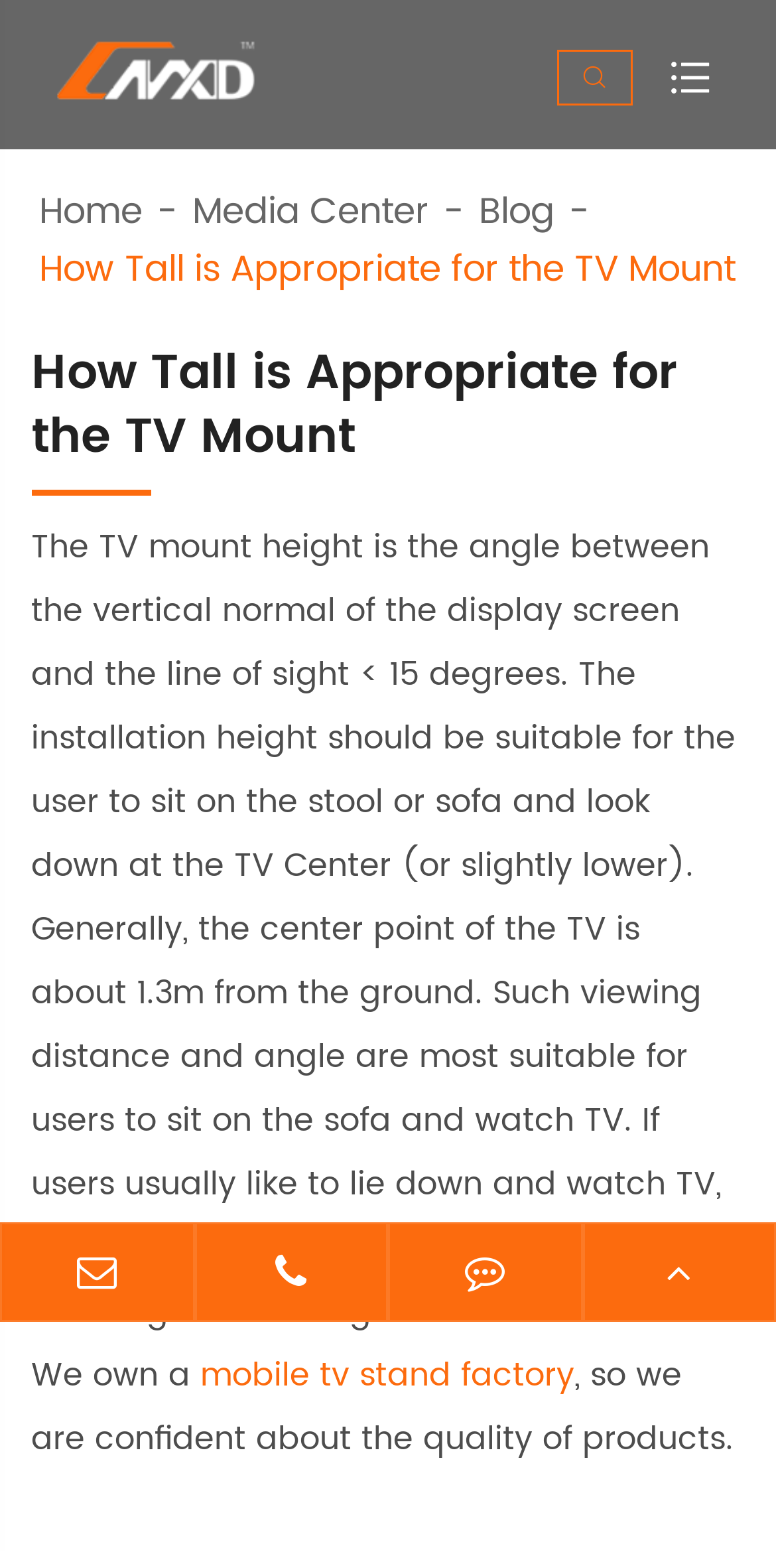Please provide the main heading of the webpage content.

How Tall is Appropriate for the TV Mount